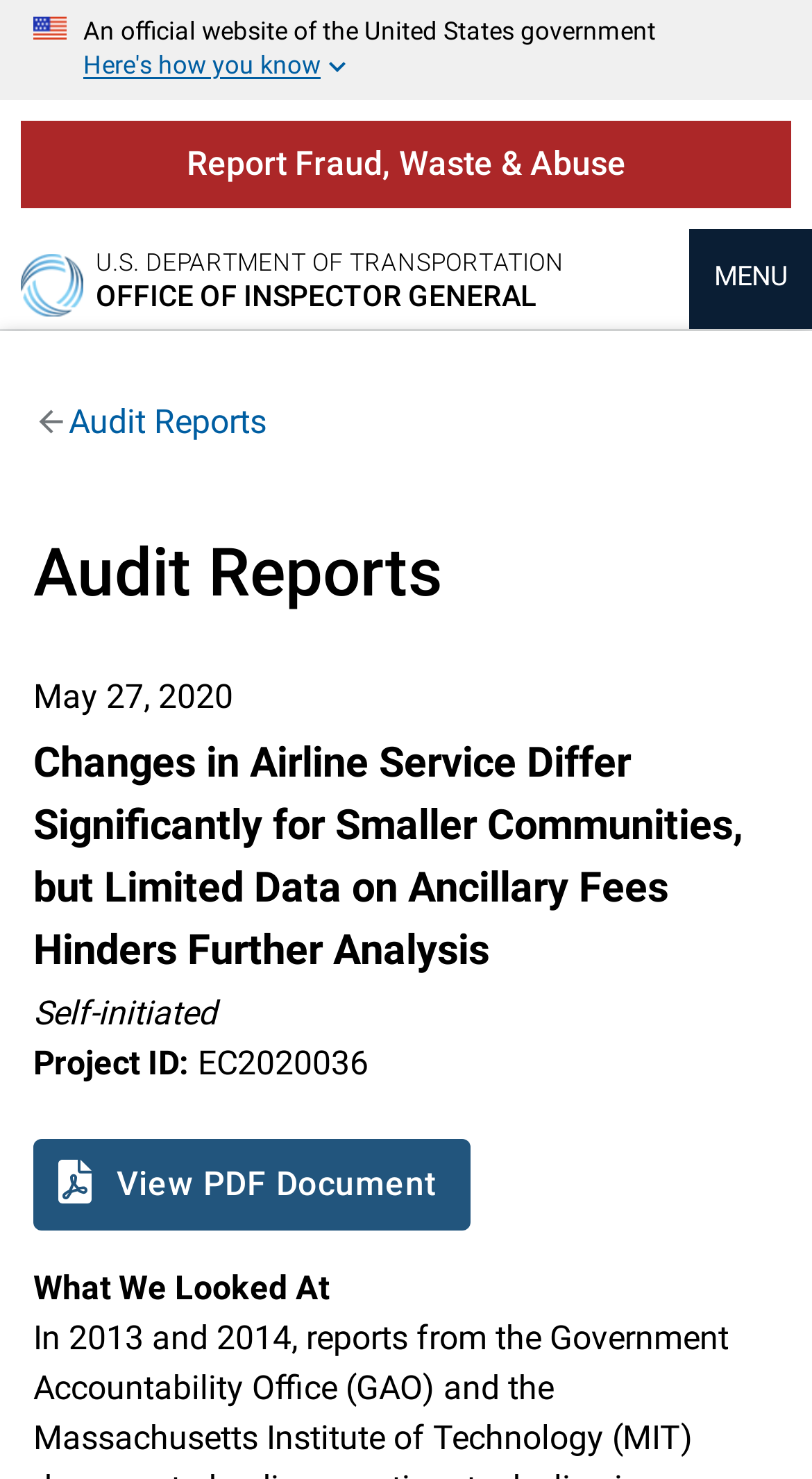Respond to the question below with a concise word or phrase:
What is the project ID of the audit report?

EC2020036